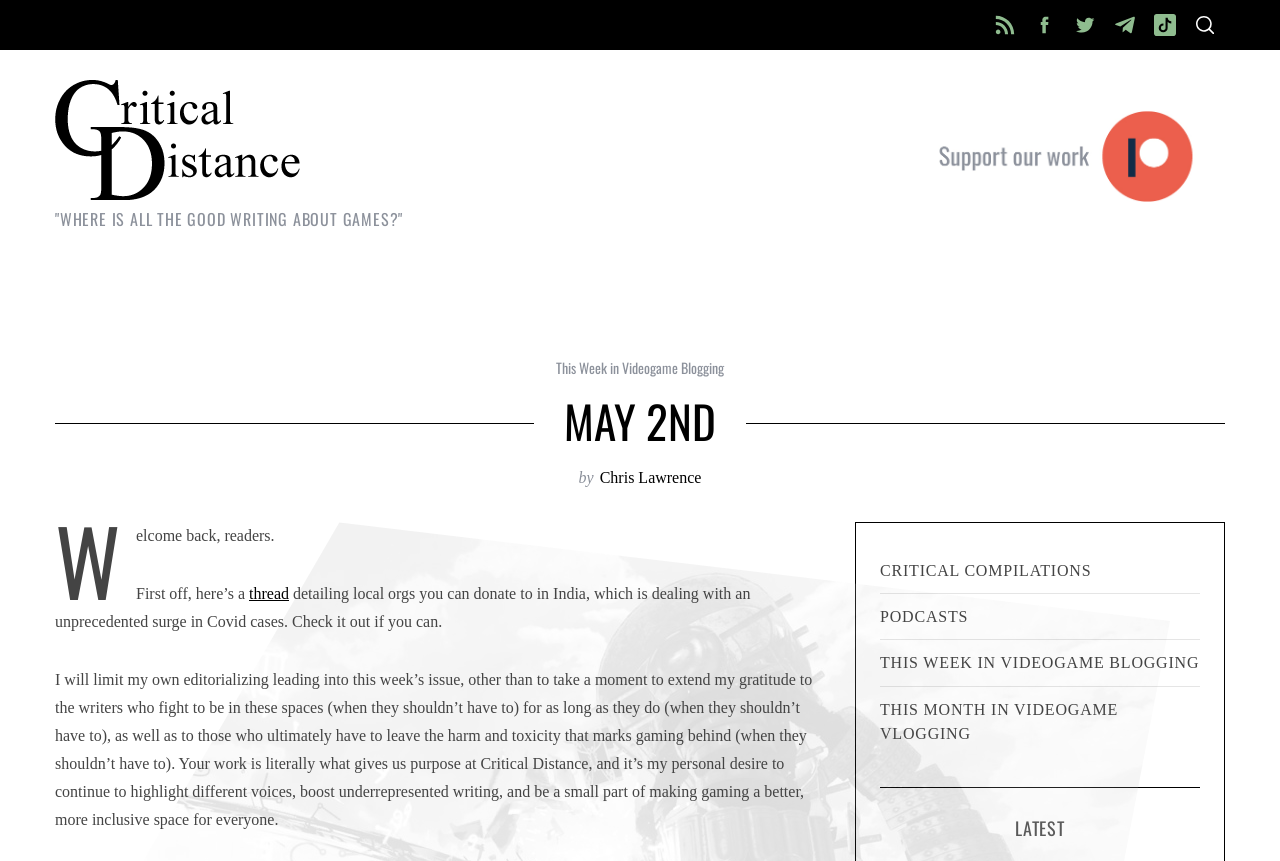Please mark the bounding box coordinates of the area that should be clicked to carry out the instruction: "Read the 'MISSION STATEMENT'".

[0.251, 0.307, 0.402, 0.376]